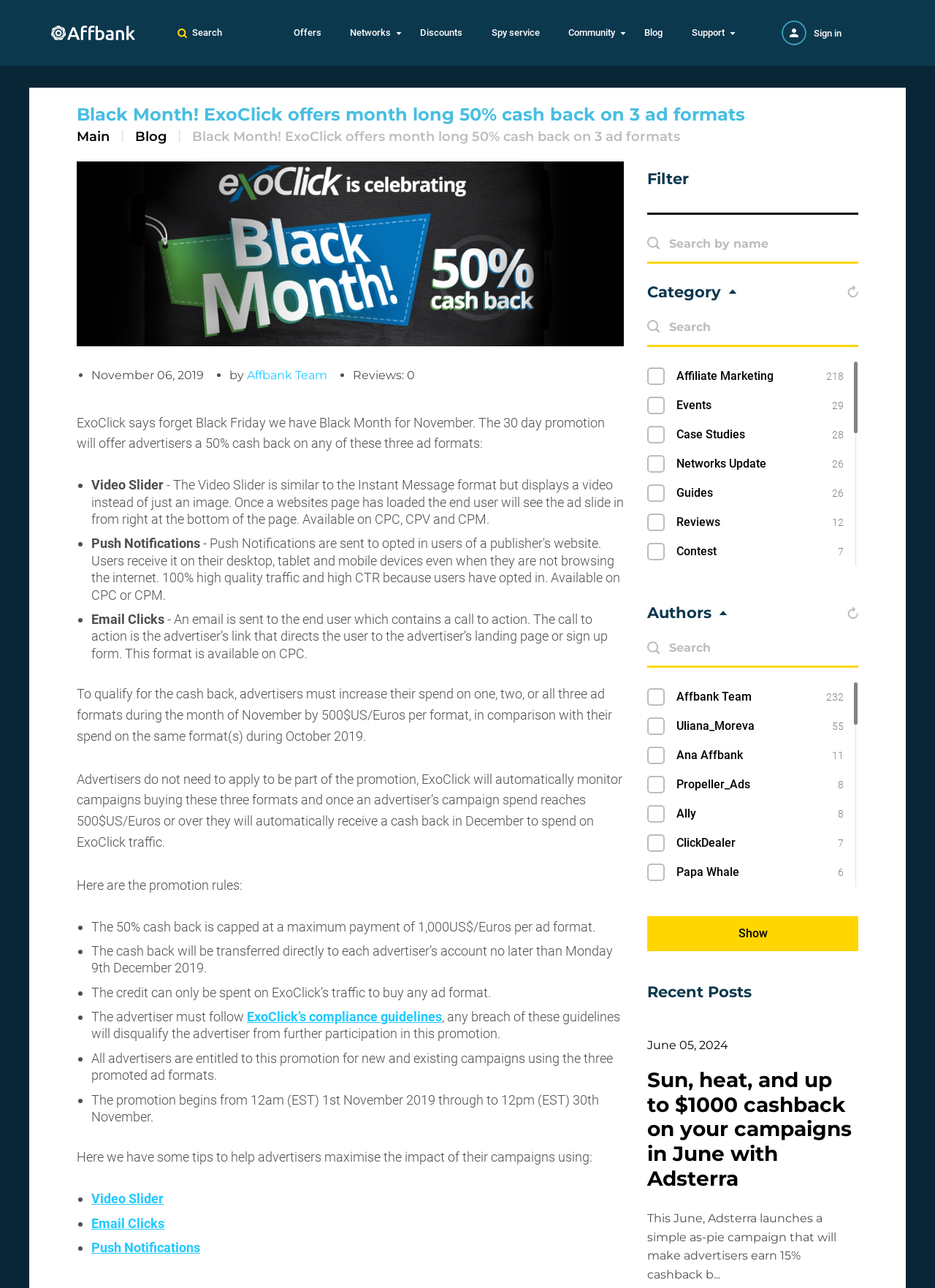Locate the bounding box of the UI element based on this description: "ExoClick’s compliance guidelines". Provide four float numbers between 0 and 1 as [left, top, right, bottom].

[0.264, 0.783, 0.473, 0.795]